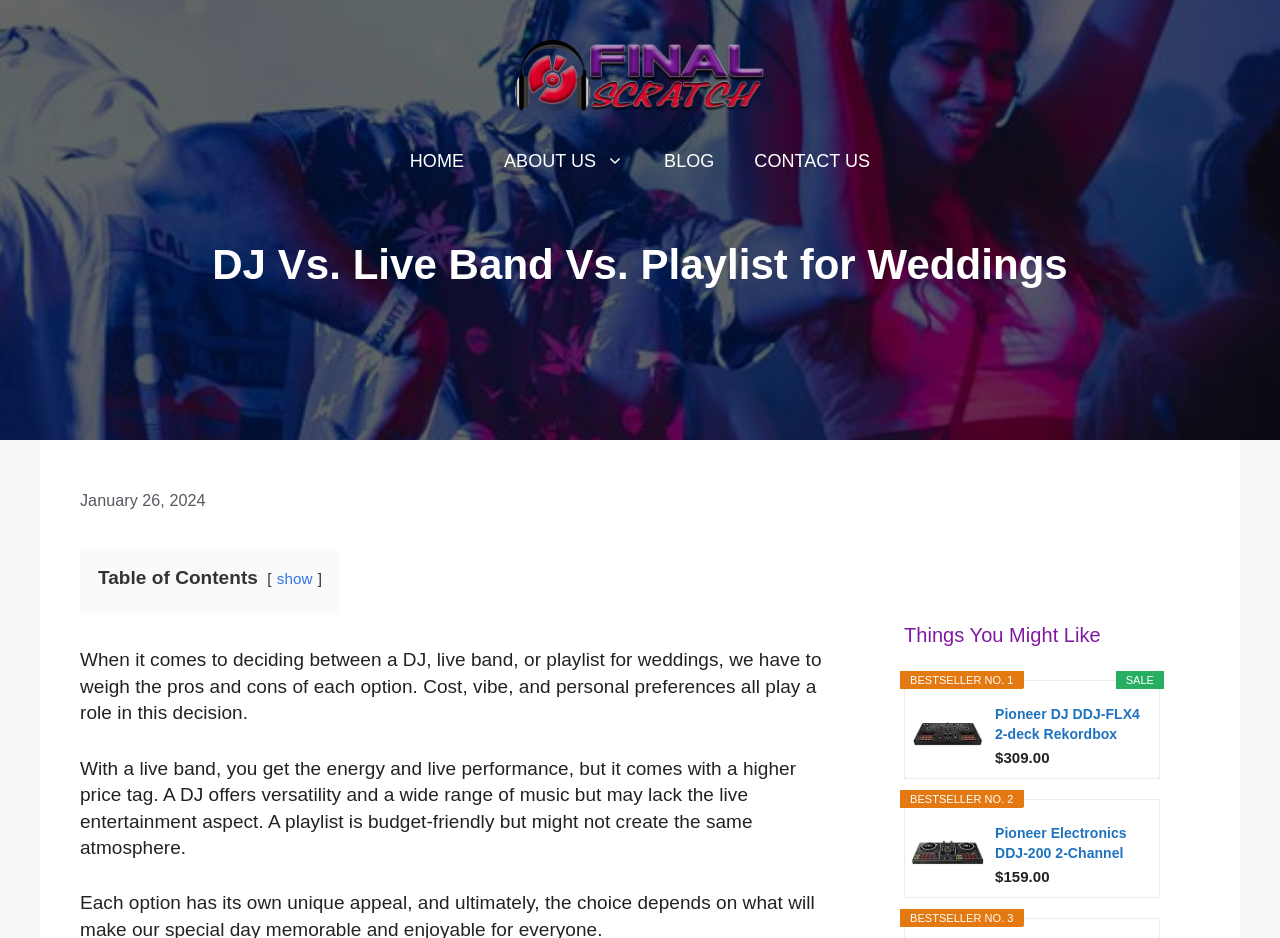Find the bounding box coordinates of the clickable area required to complete the following action: "Click on the 'Final Scratch' image".

[0.402, 0.042, 0.598, 0.119]